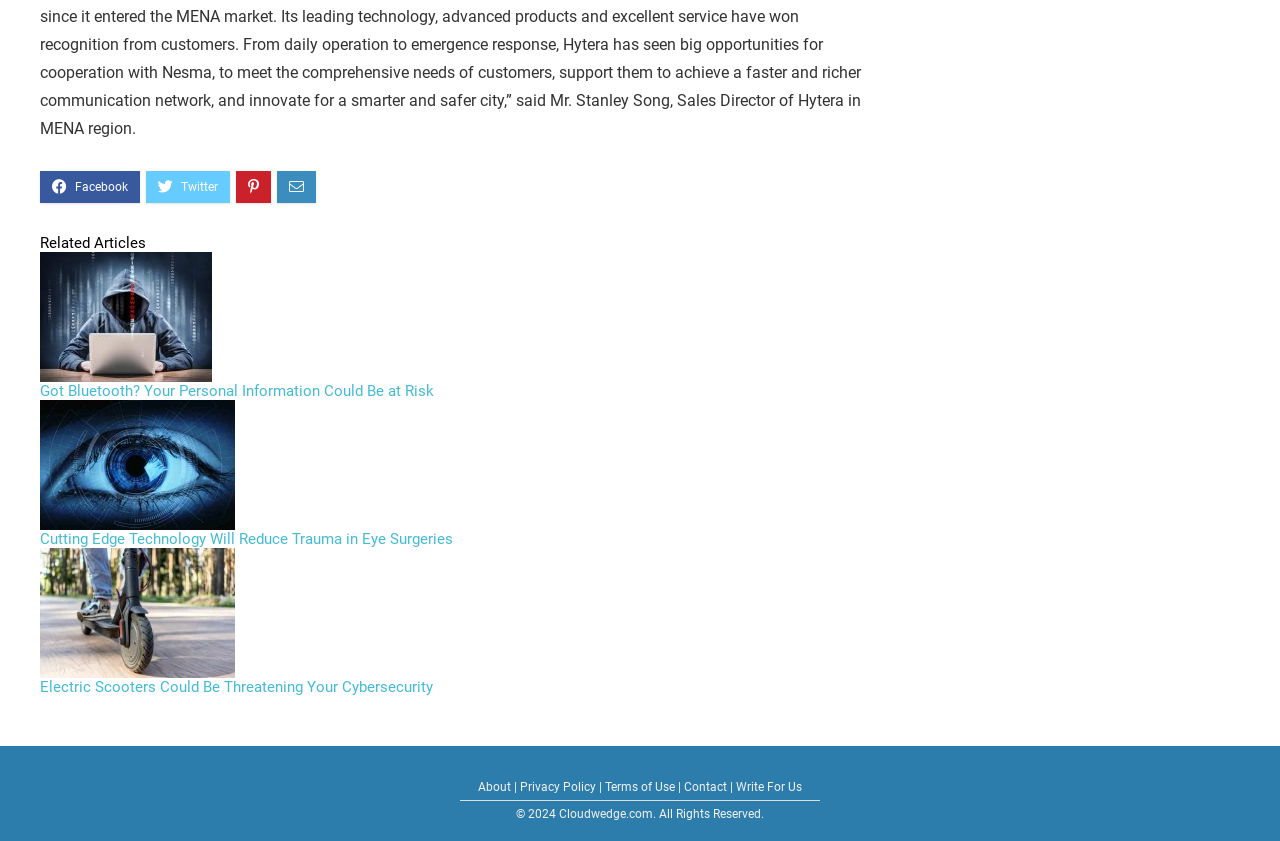Find the bounding box coordinates of the element you need to click on to perform this action: 'Learn about cutting edge technology in eye surgeries'. The coordinates should be represented by four float values between 0 and 1, in the format [left, top, right, bottom].

[0.031, 0.476, 0.688, 0.63]